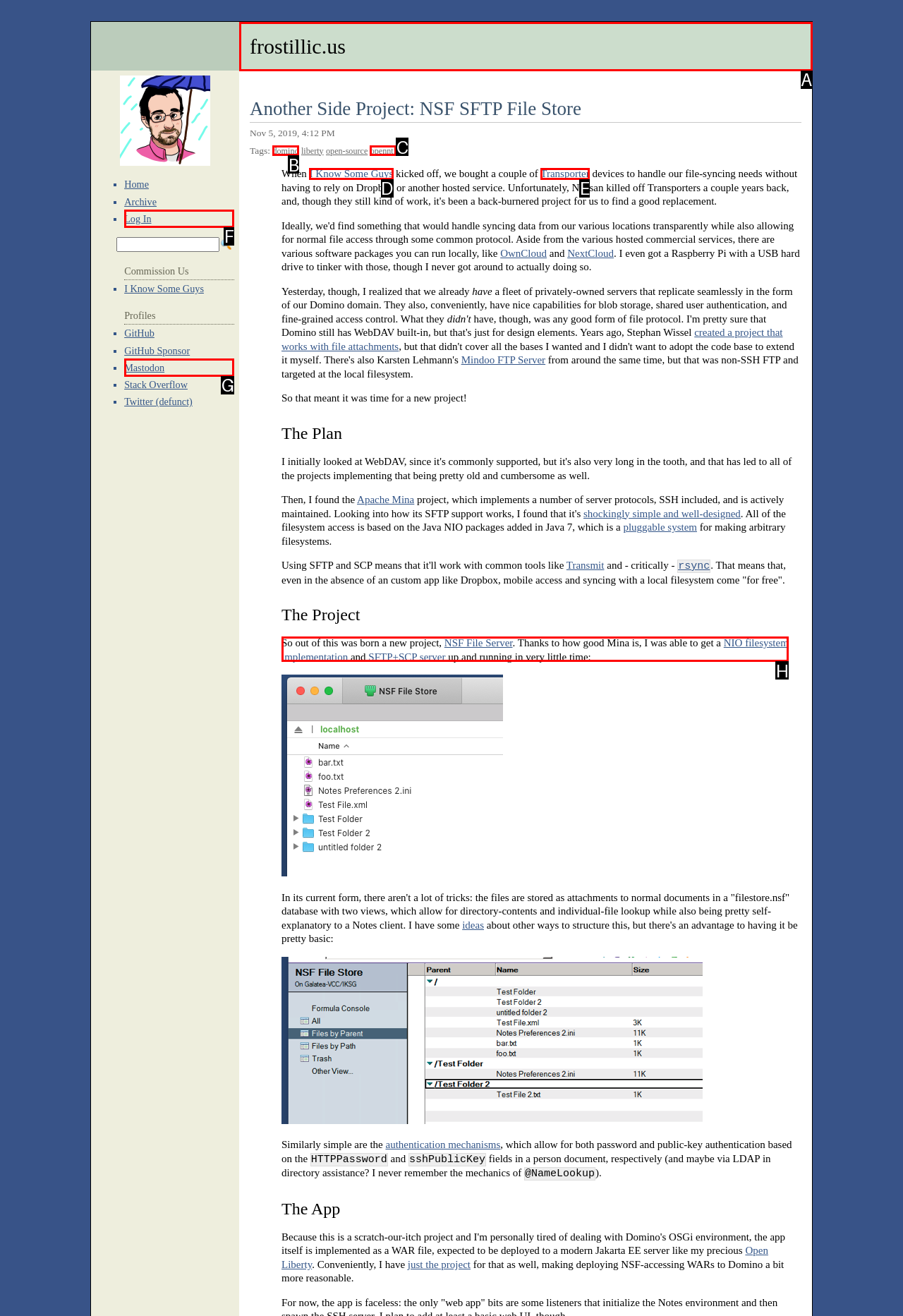Based on the description: I Know Some Guys, find the HTML element that matches it. Provide your answer as the letter of the chosen option.

D